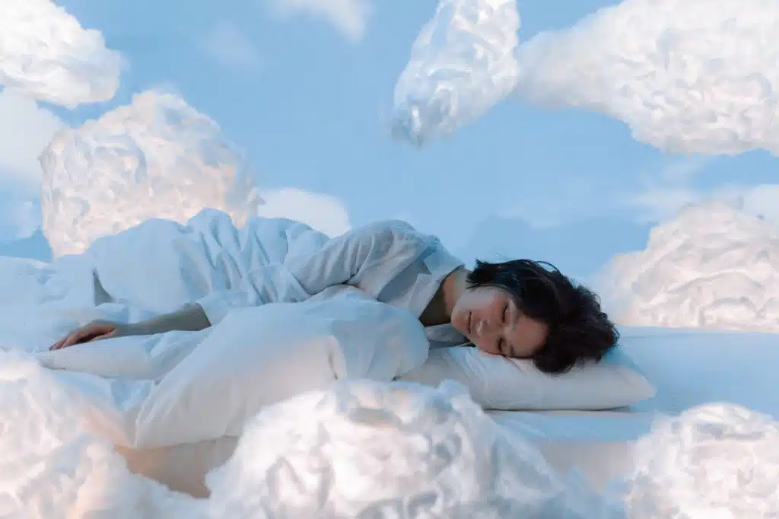Offer an in-depth description of the image.

The image beautifully depicts a serene scene of a person peacefully sleeping, lying on a bed adorned with soft pillows and blankets. The ethereal atmosphere is enhanced by fluffy, cloud-like formations floating around her, evoking a dreamlike quality. The background features a gentle blue hue, further adding to the calm and tranquil setting. This visual representation resonates with themes of rest, introspection, and the subconscious, aligning well with the content discussing the biblical meanings of dreaming about an ex, suggesting a journey through emotions and reflections related to past relationships. The imagery encapsulates the essence of dreaming and the subconscious exploration of feelings.